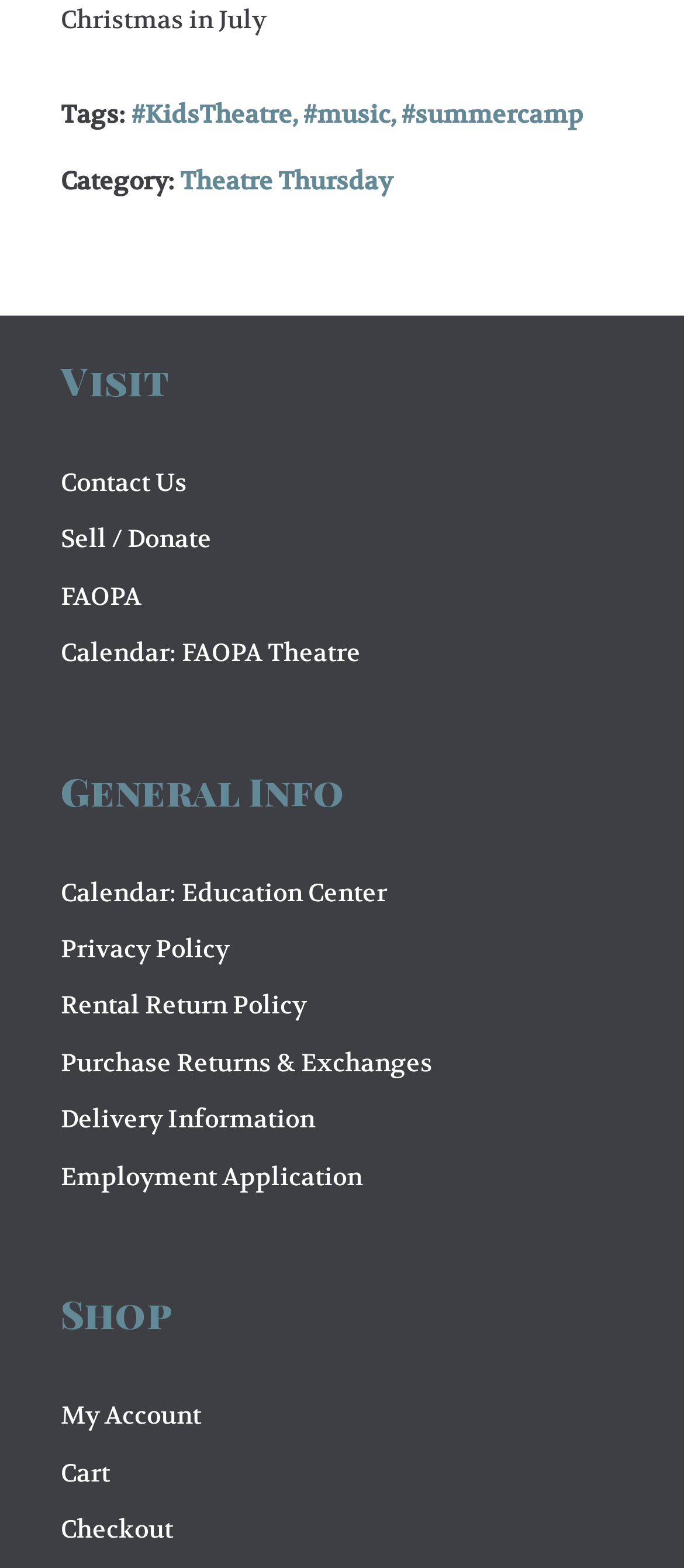Locate the bounding box of the UI element with the following description: "Image Gallery".

None